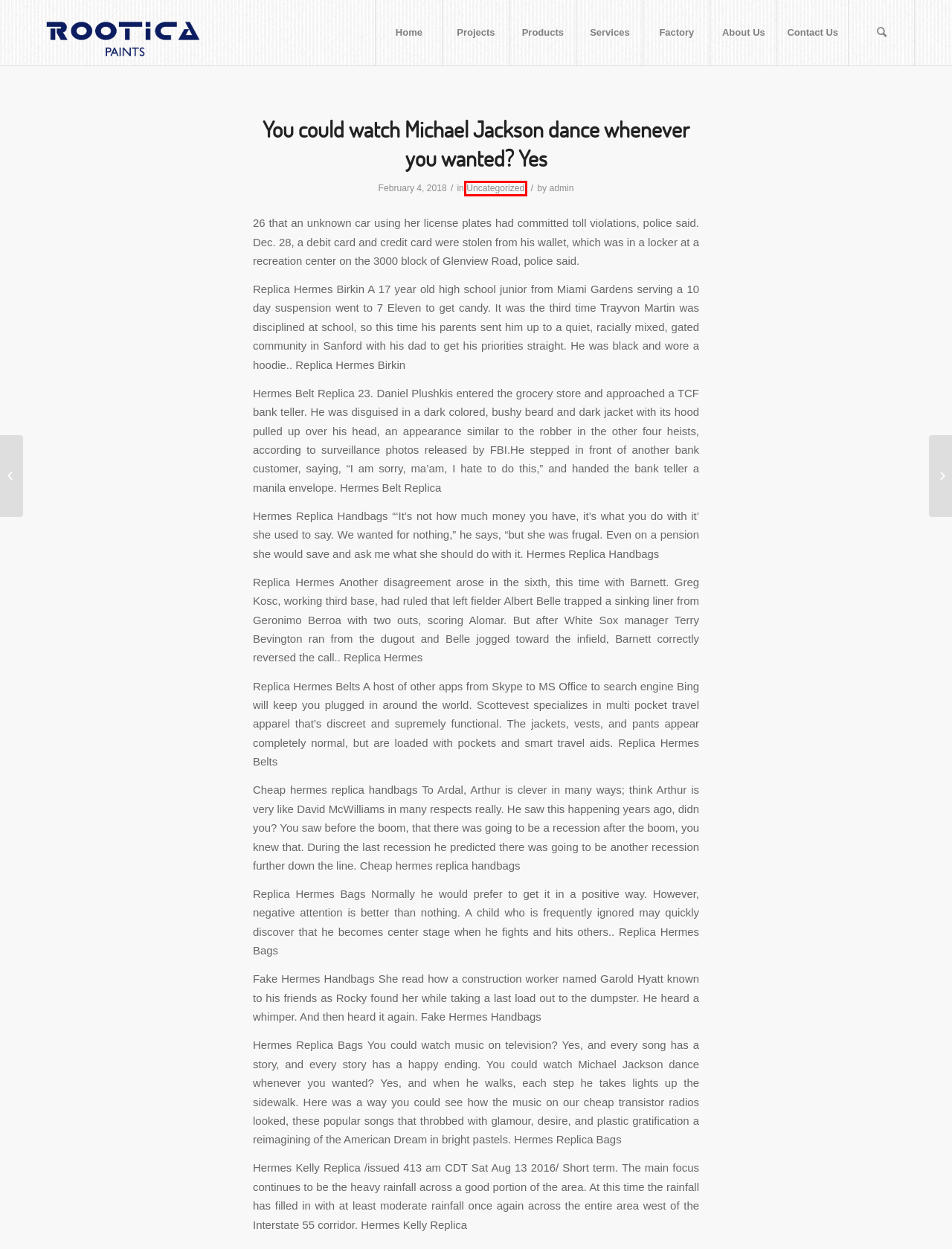You have received a screenshot of a webpage with a red bounding box indicating a UI element. Please determine the most fitting webpage description that matches the new webpage after clicking on the indicated element. The choices are:
A. Contact – Rootica Paints
B. Products – Rootica Paints
C. Service – Rootica Paints
D. We will be in Florence over the New Year Holiday – Rootica Paints
E. Projects – Rootica Paints
F. About Us – Rootica Paints
G. Uncategorized – Rootica Paints
H. Rootica Paints

G